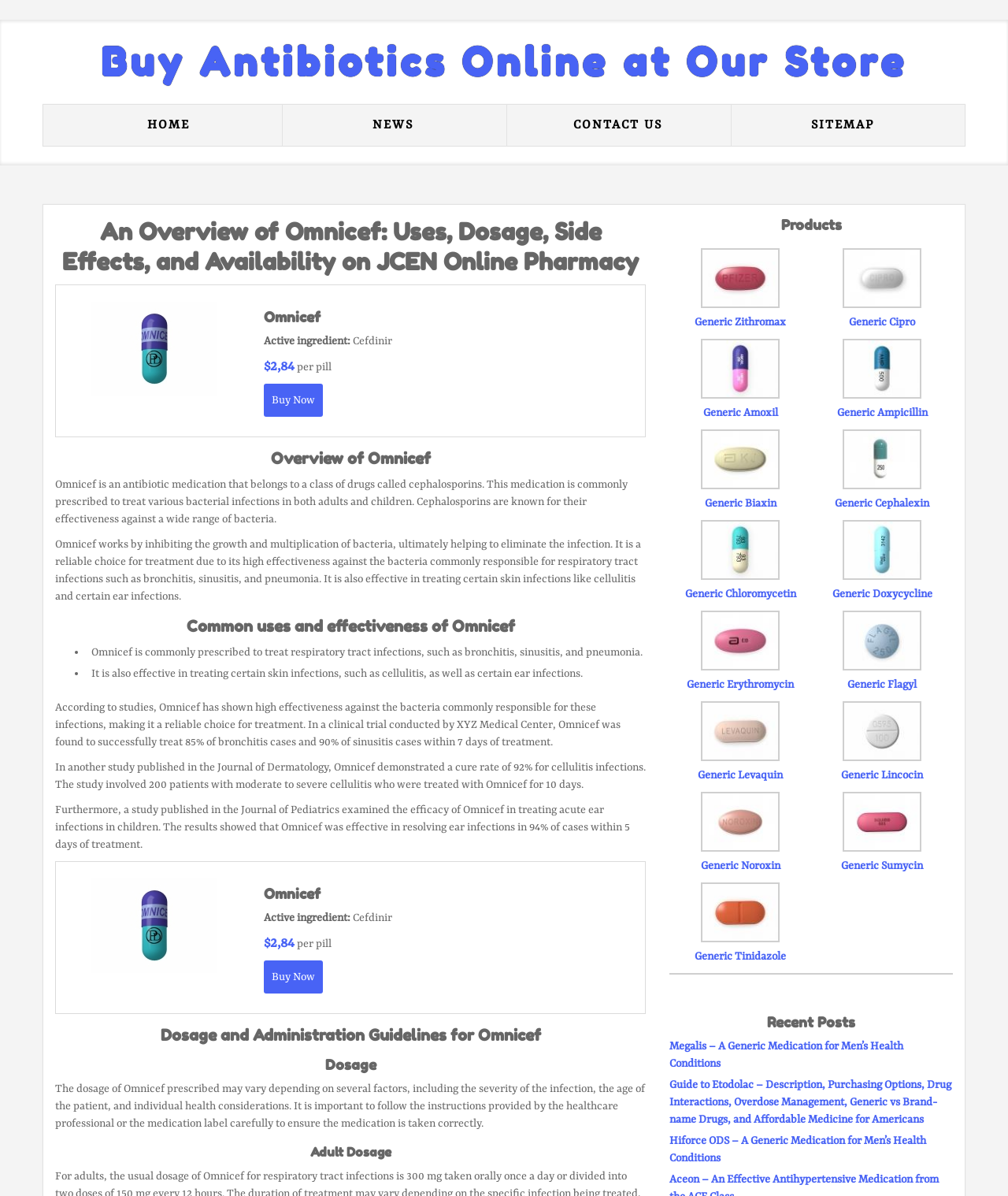Pinpoint the bounding box coordinates of the area that should be clicked to complete the following instruction: "Subscribe to the newsletter". The coordinates must be given as four float numbers between 0 and 1, i.e., [left, top, right, bottom].

None